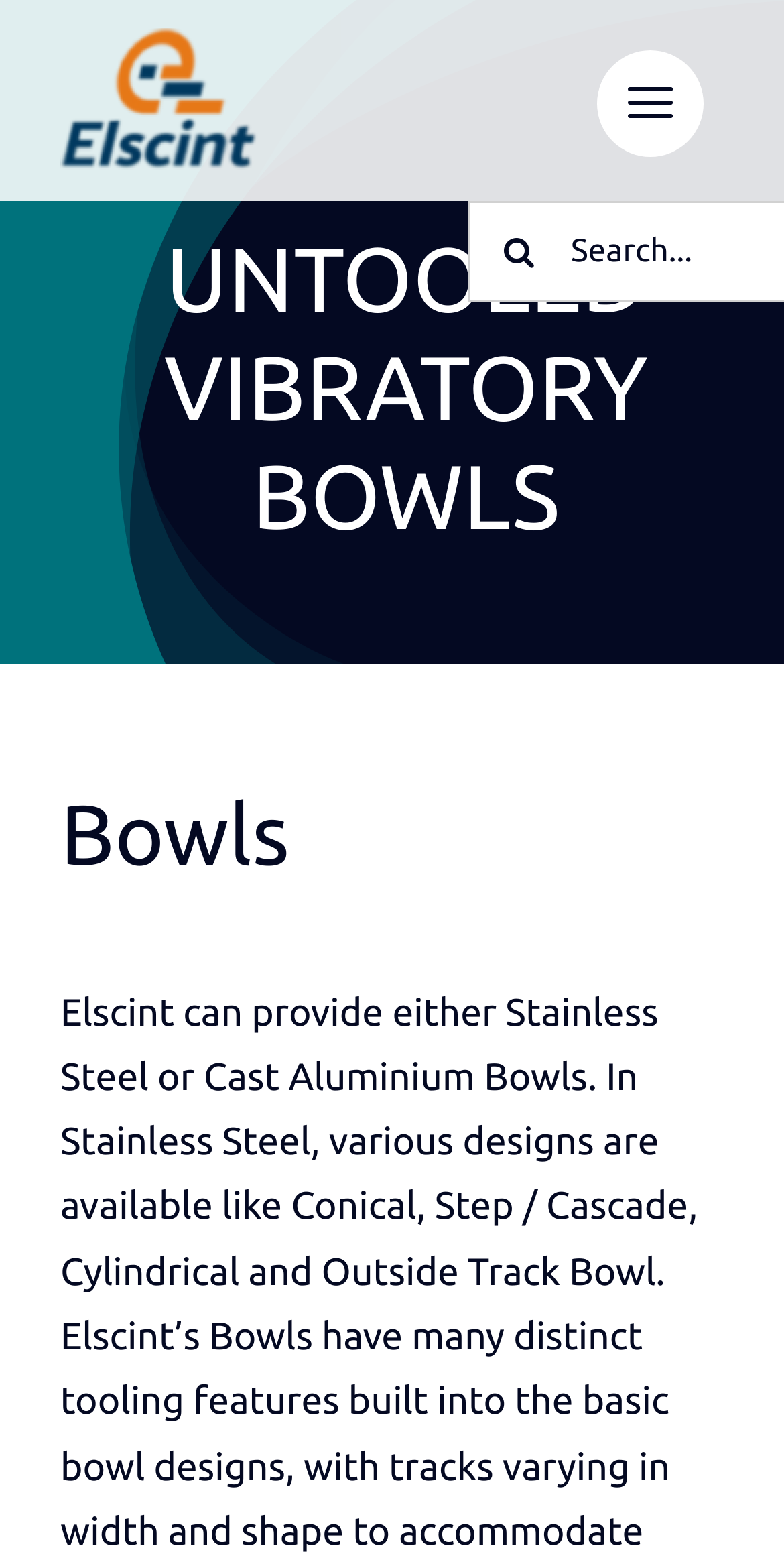What is the purpose of the button with a magnifying glass icon?
Give a detailed explanation using the information visible in the image.

The button with a magnifying glass icon, represented by the Unicode character '', is likely a search button, as it is placed adjacent to the search field and has a label 'Search'.